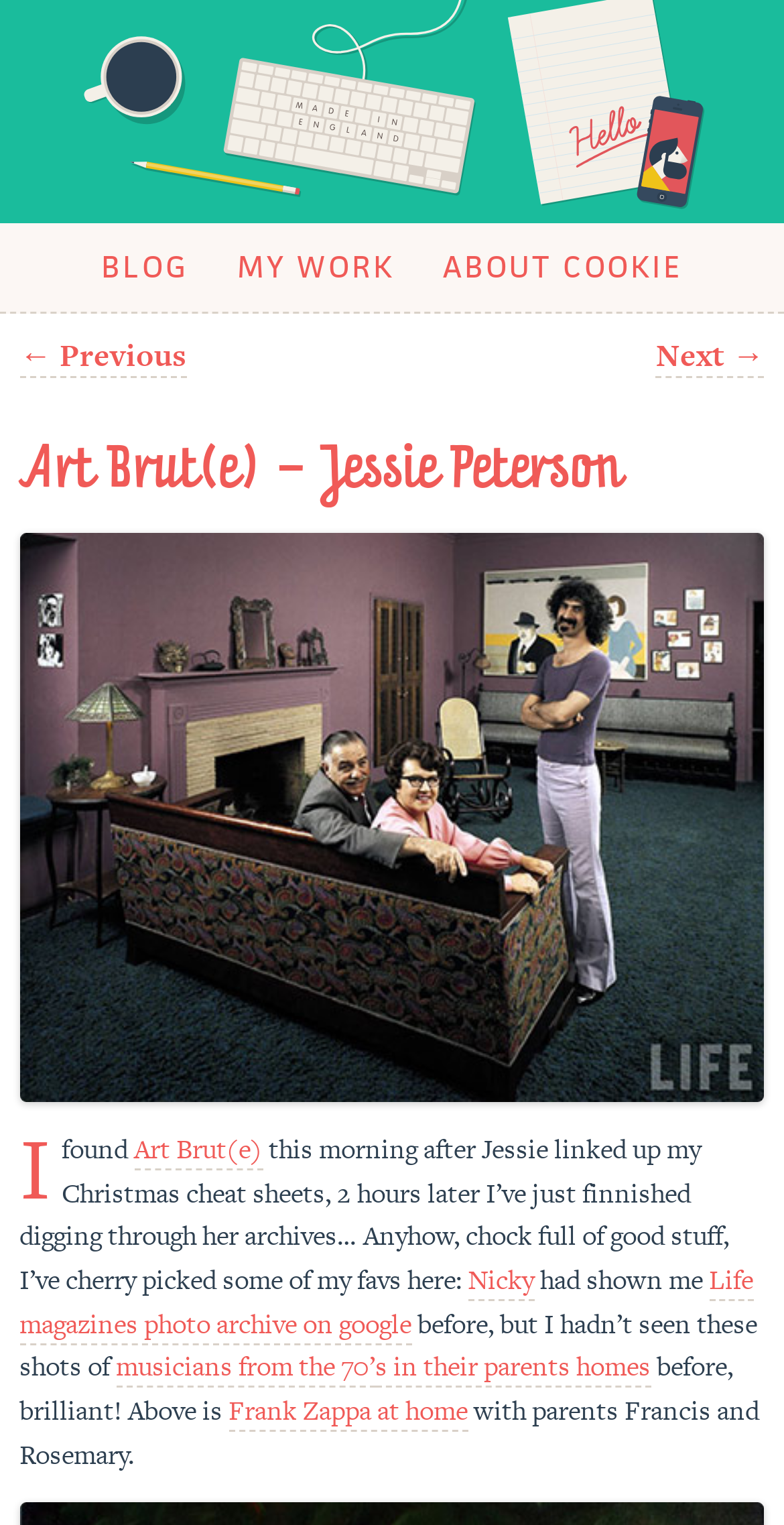Pinpoint the bounding box coordinates of the area that should be clicked to complete the following instruction: "Go to the blog page". The coordinates must be given as four float numbers between 0 and 1, i.e., [left, top, right, bottom].

[0.103, 0.147, 0.266, 0.204]